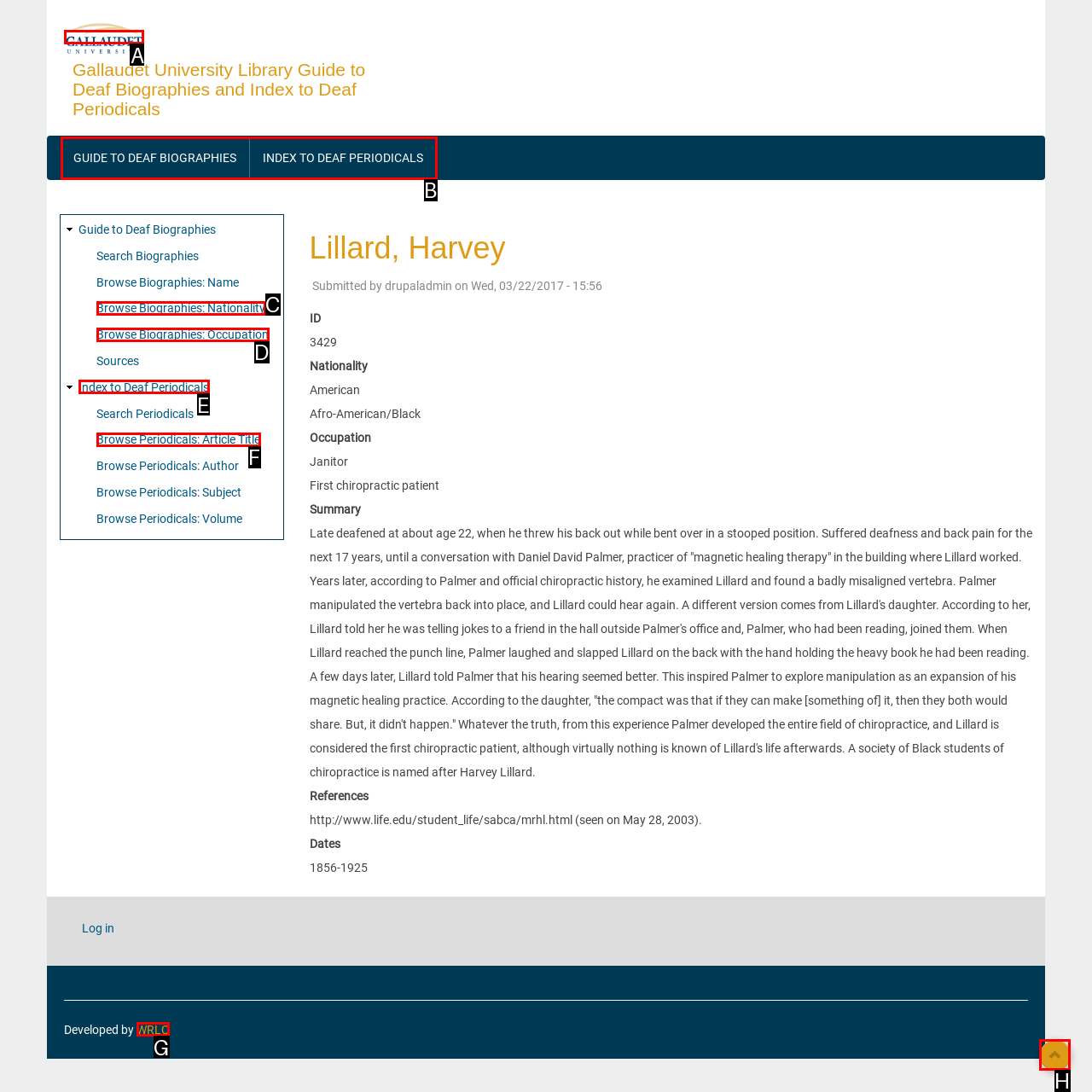What is the letter of the UI element you should click to Go back to top? Provide the letter directly.

H